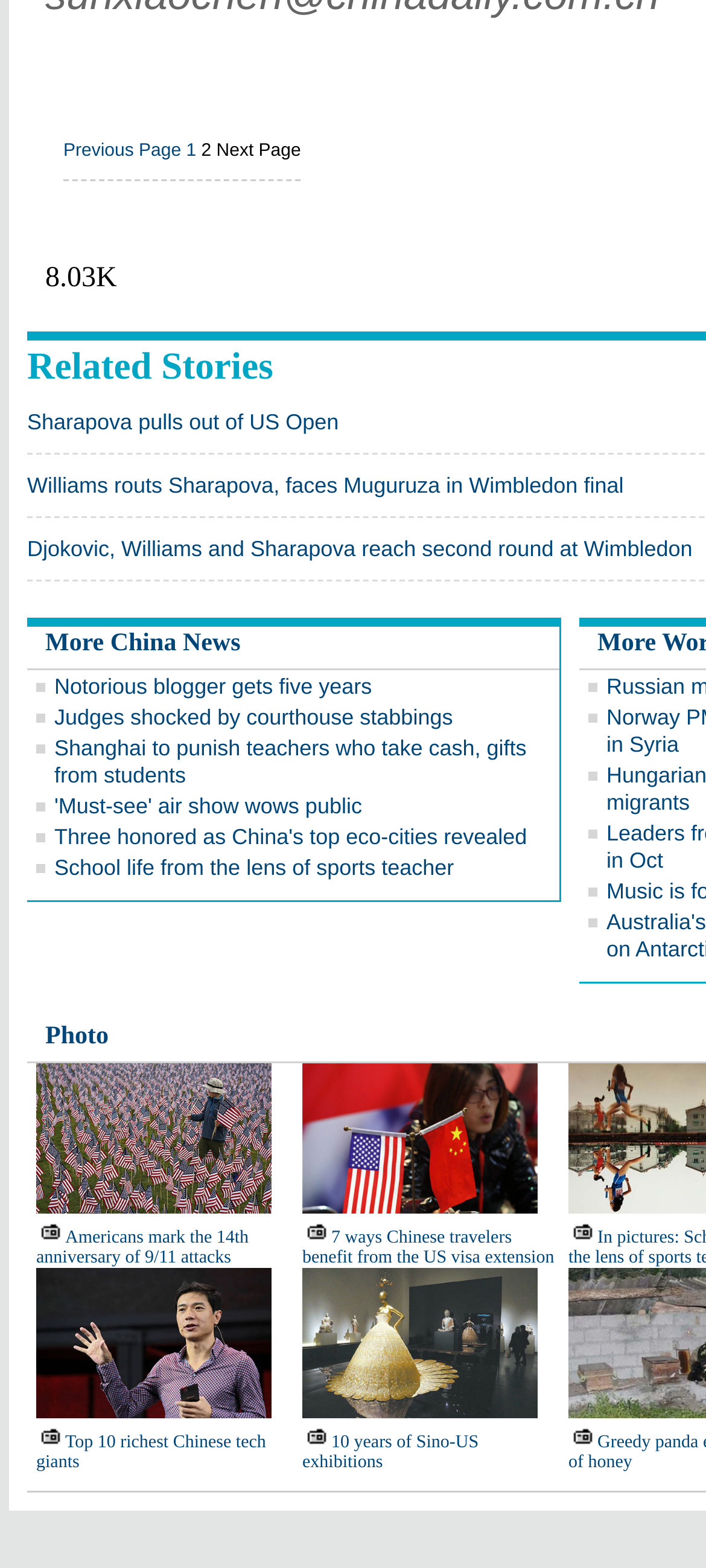Determine the coordinates of the bounding box for the clickable area needed to execute this instruction: "Read 7 ways Chinese travelers benefit from the US visa extension".

[0.428, 0.783, 0.785, 0.809]